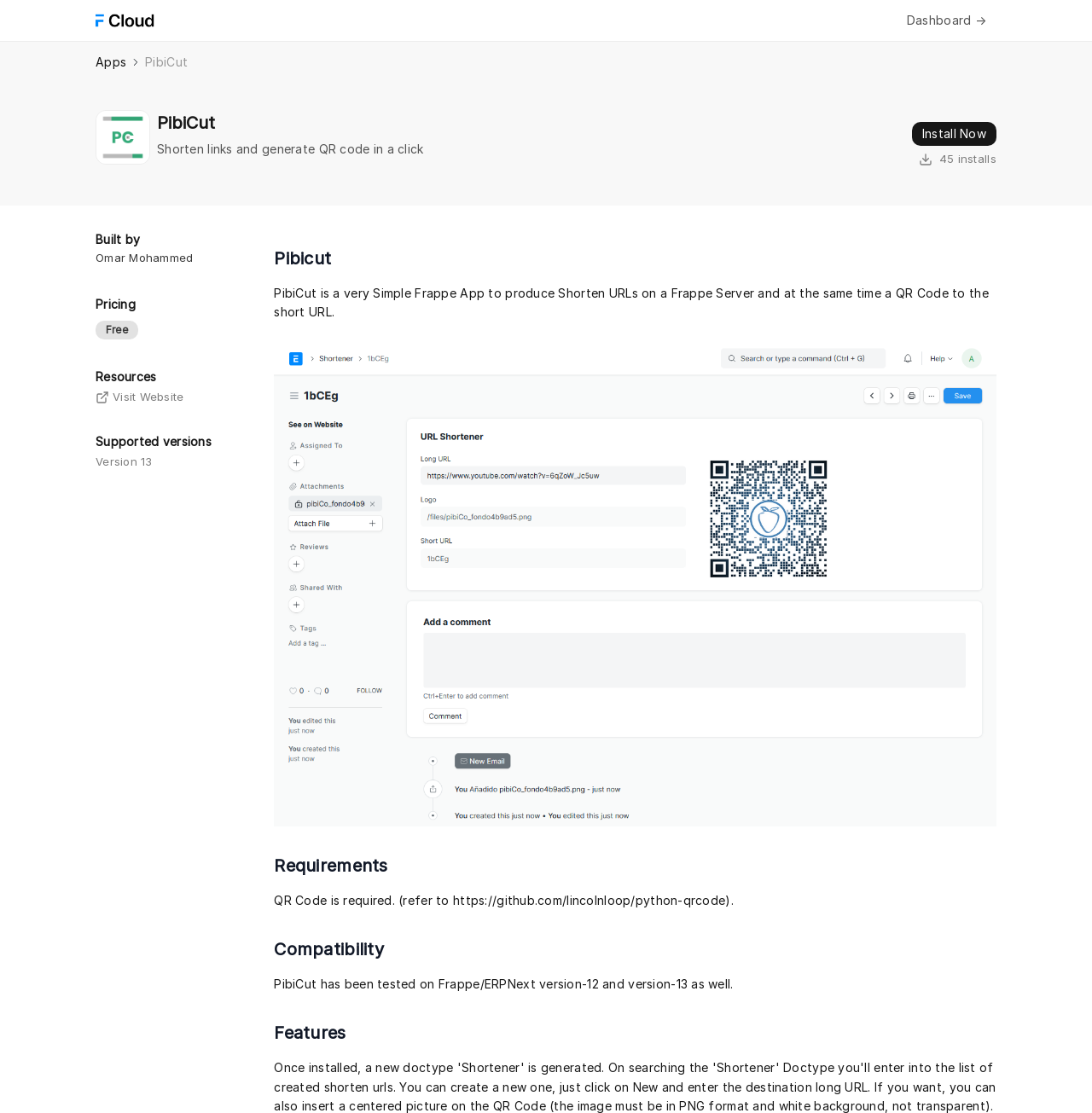Using the webpage screenshot, locate the HTML element that fits the following description and provide its bounding box: "PibiCut".

[0.133, 0.05, 0.172, 0.062]